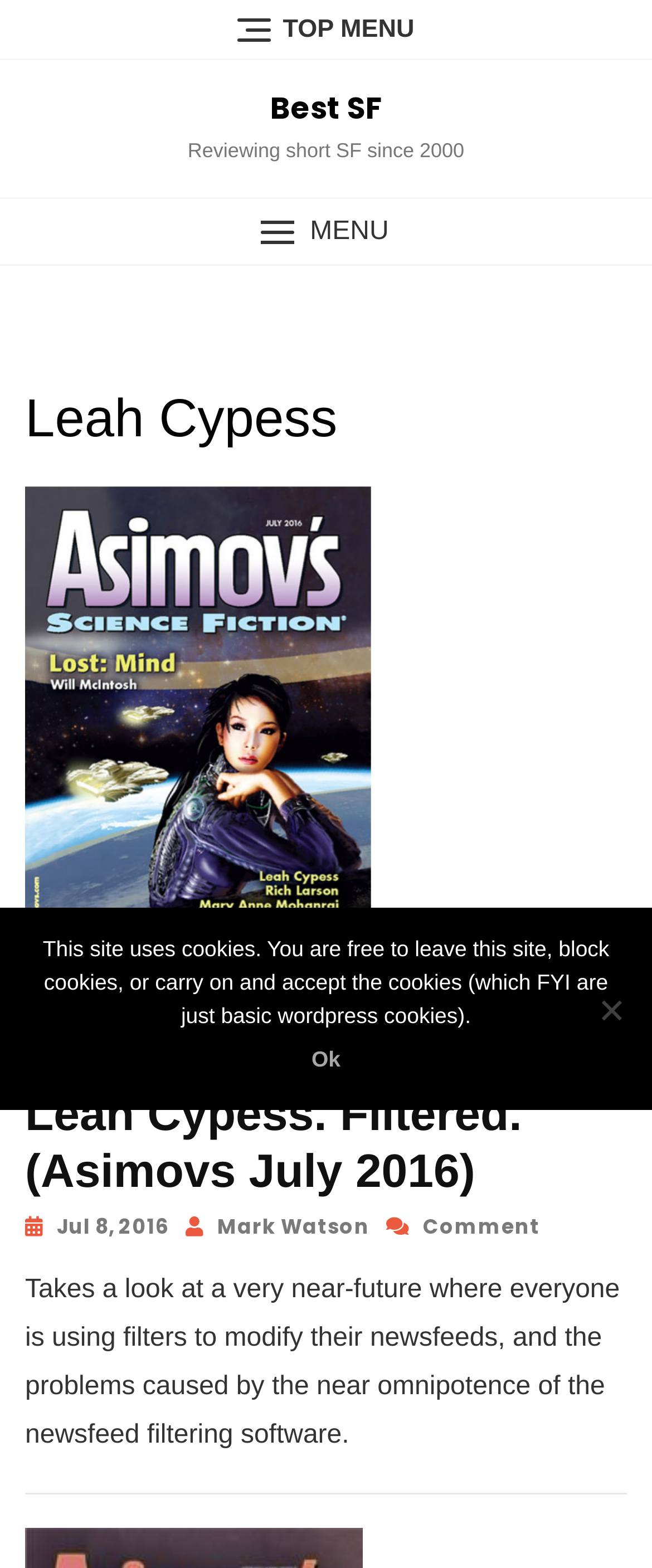Locate the bounding box coordinates of the element that needs to be clicked to carry out the instruction: "Check European Pharmaceutical Manufacturer". The coordinates should be given as four float numbers ranging from 0 to 1, i.e., [left, top, right, bottom].

None